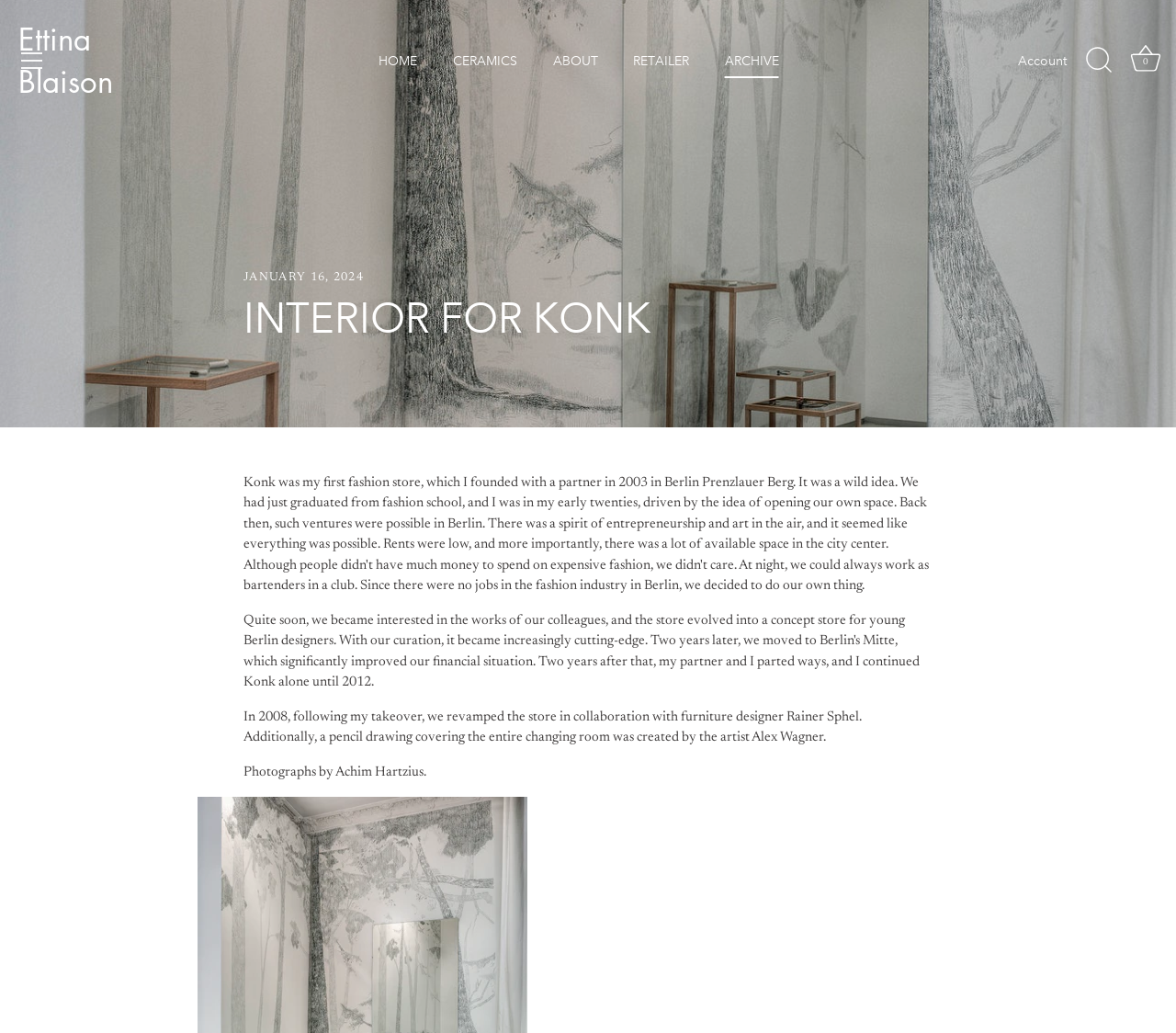What is the name of the fashion store?
Please respond to the question with a detailed and well-explained answer.

Based on the webpage content, specifically the heading 'INTERIOR FOR KONK', we can infer that the name of the fashion store is Konk.